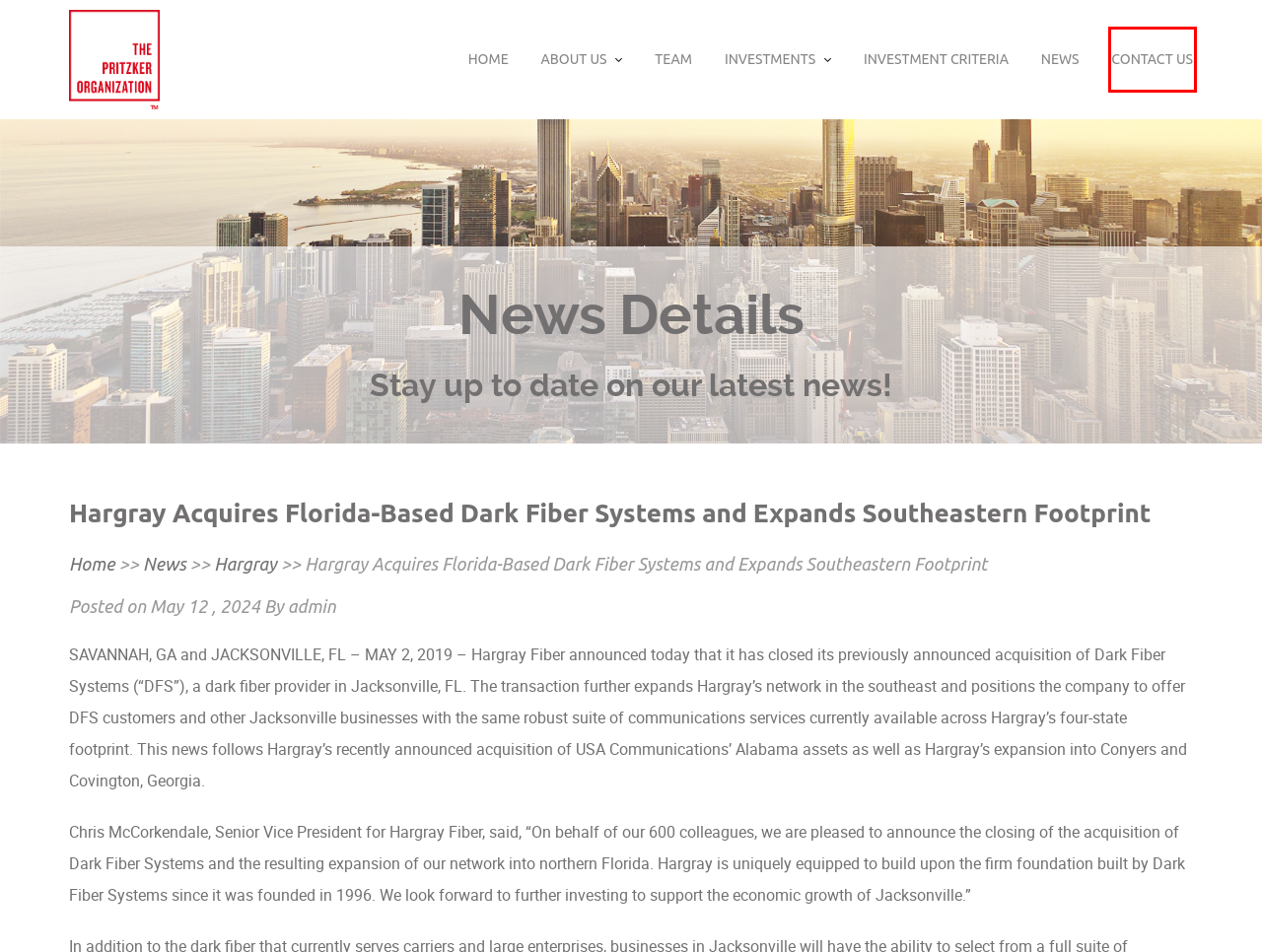You are given a screenshot of a webpage with a red rectangle bounding box around a UI element. Select the webpage description that best matches the new webpage after clicking the element in the bounding box. Here are the candidates:
A. T P O
B. T P O  – TPO News
C. T P O  – Investments
D. T P O  – Contact Us
E. Home | 53Stations
F. T P O  – Investment Criteria
G. T P O  – Meet Our Team
H. T P O  – About Us

D